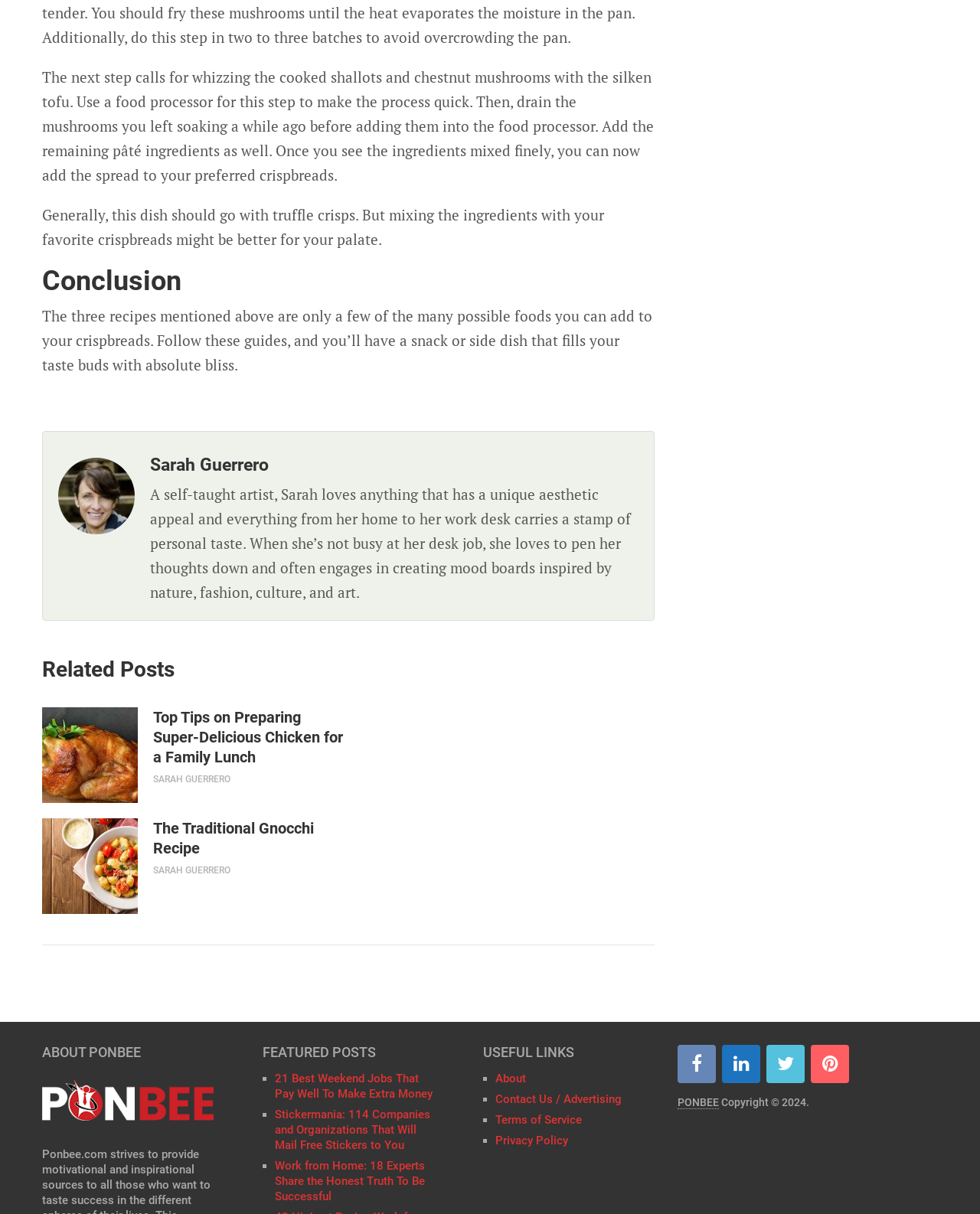Provide a short answer using a single word or phrase for the following question: 
What is the purpose of the food processor in the recipe?

To mix ingredients